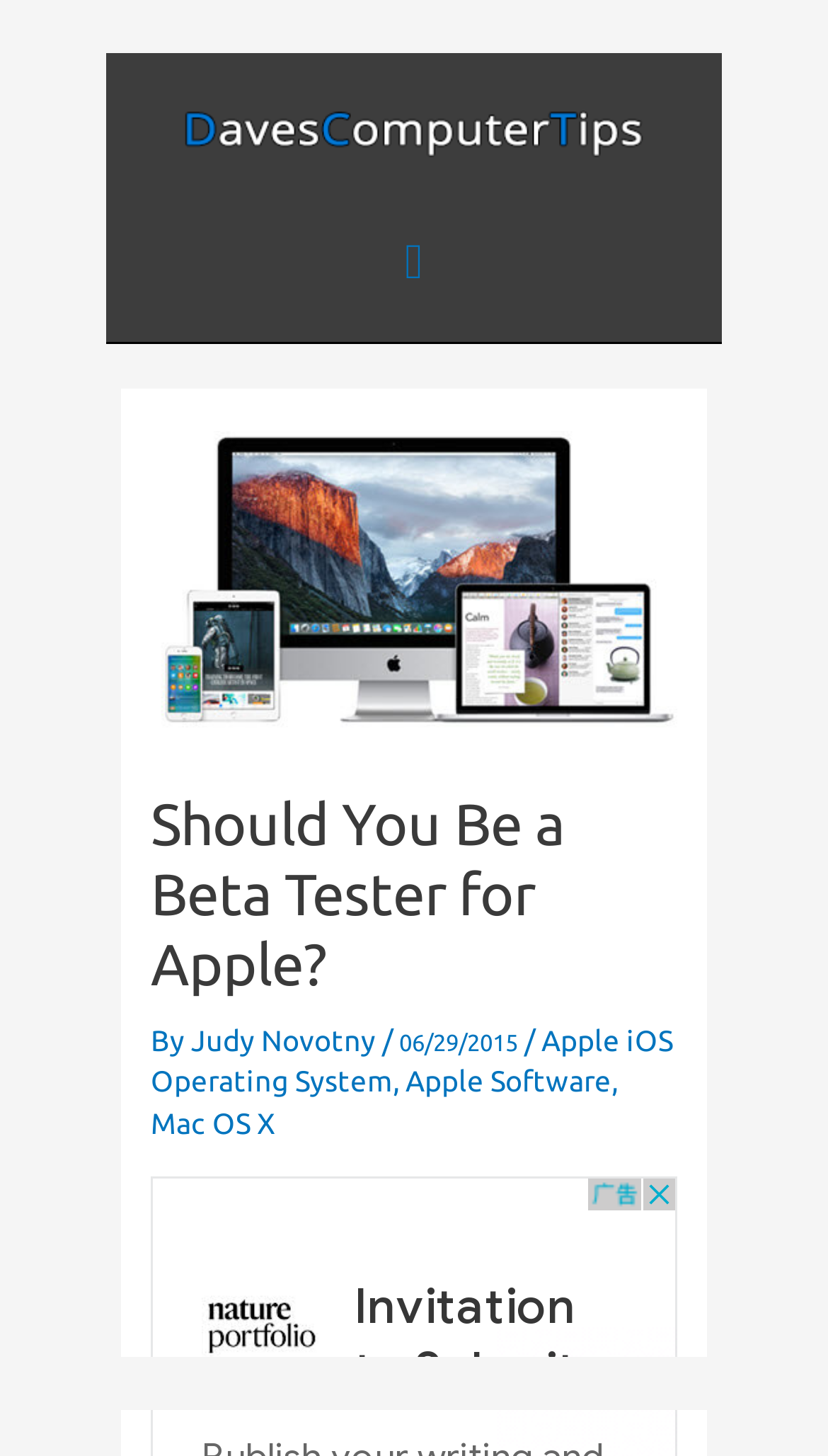What is the name of the website?
Please provide an in-depth and detailed response to the question.

I determined the name of the website by looking at the link element with the text 'Daves Computer Tips' which is located at the top of the webpage, indicating it is the website's title.